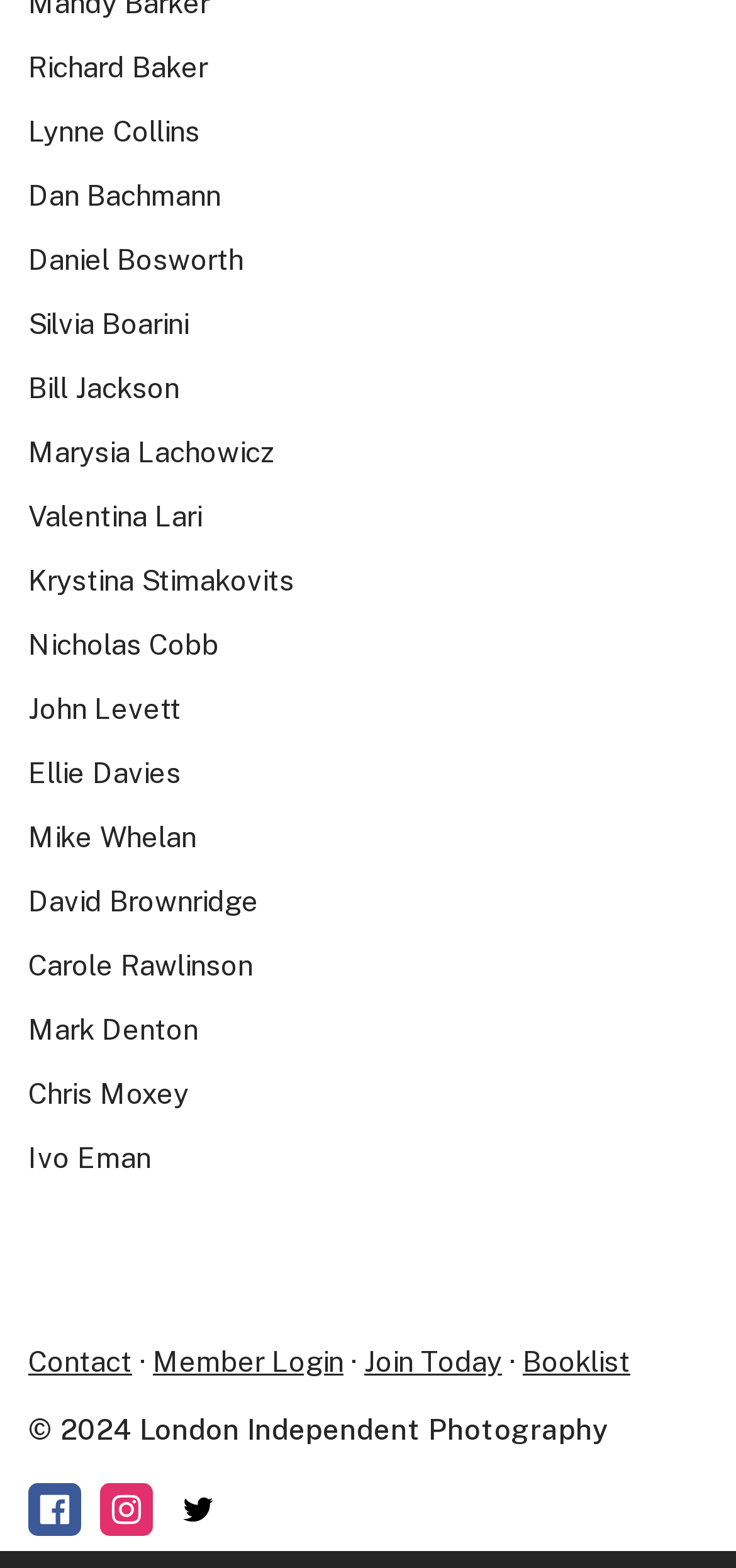Please locate the UI element described by "Contact" and provide its bounding box coordinates.

[0.038, 0.857, 0.179, 0.878]